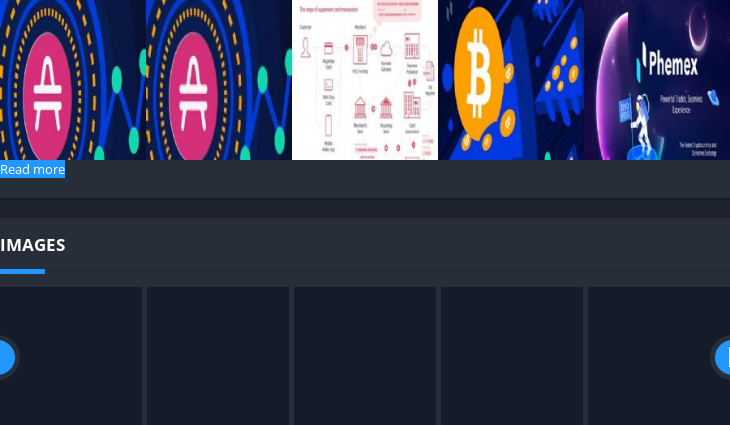Answer the question below using just one word or a short phrase: 
How many distinct images are featured in the graphic?

Four